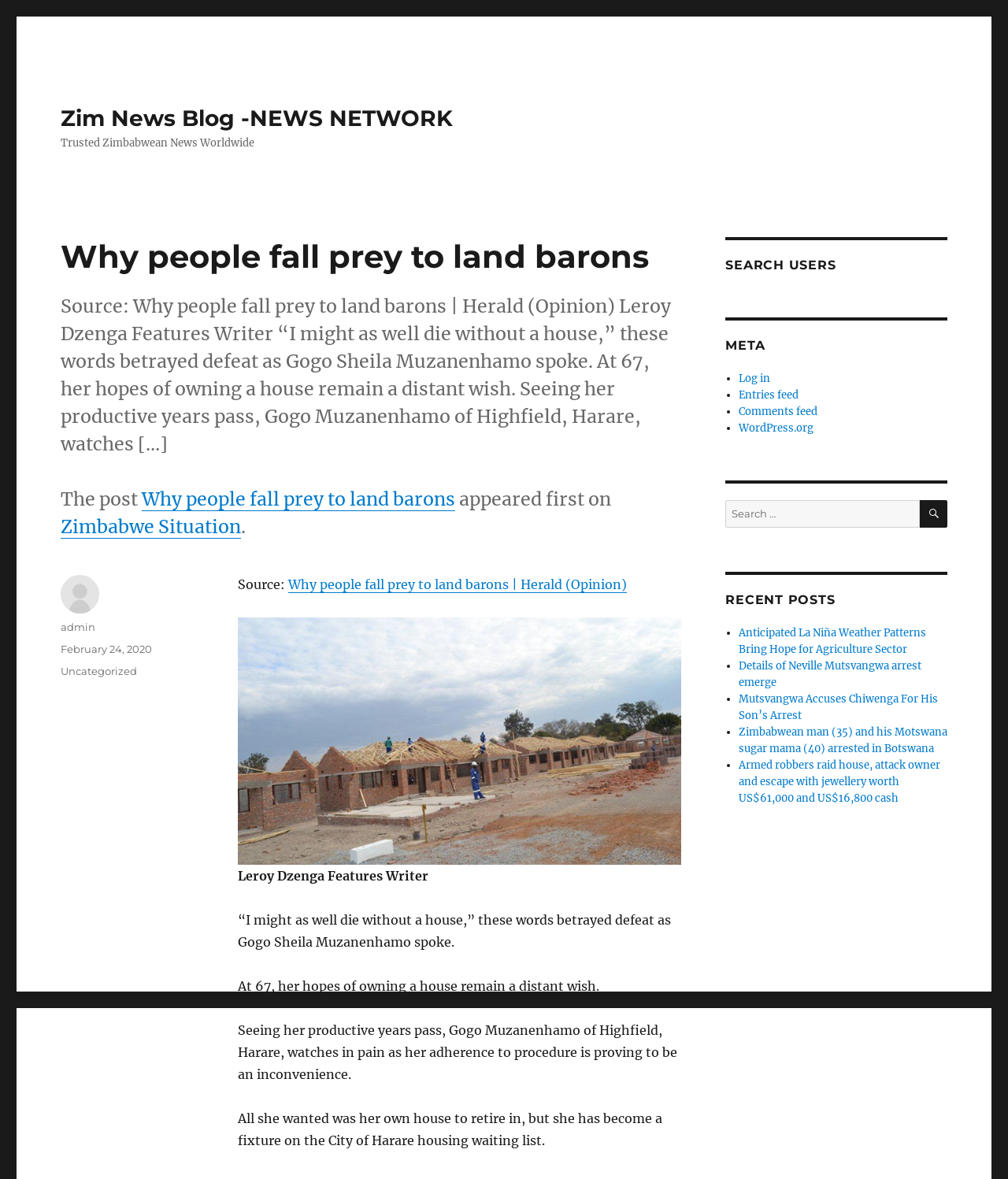Find and provide the bounding box coordinates for the UI element described with: "Zim News Blog -NEWS NETWORK".

[0.06, 0.089, 0.449, 0.112]